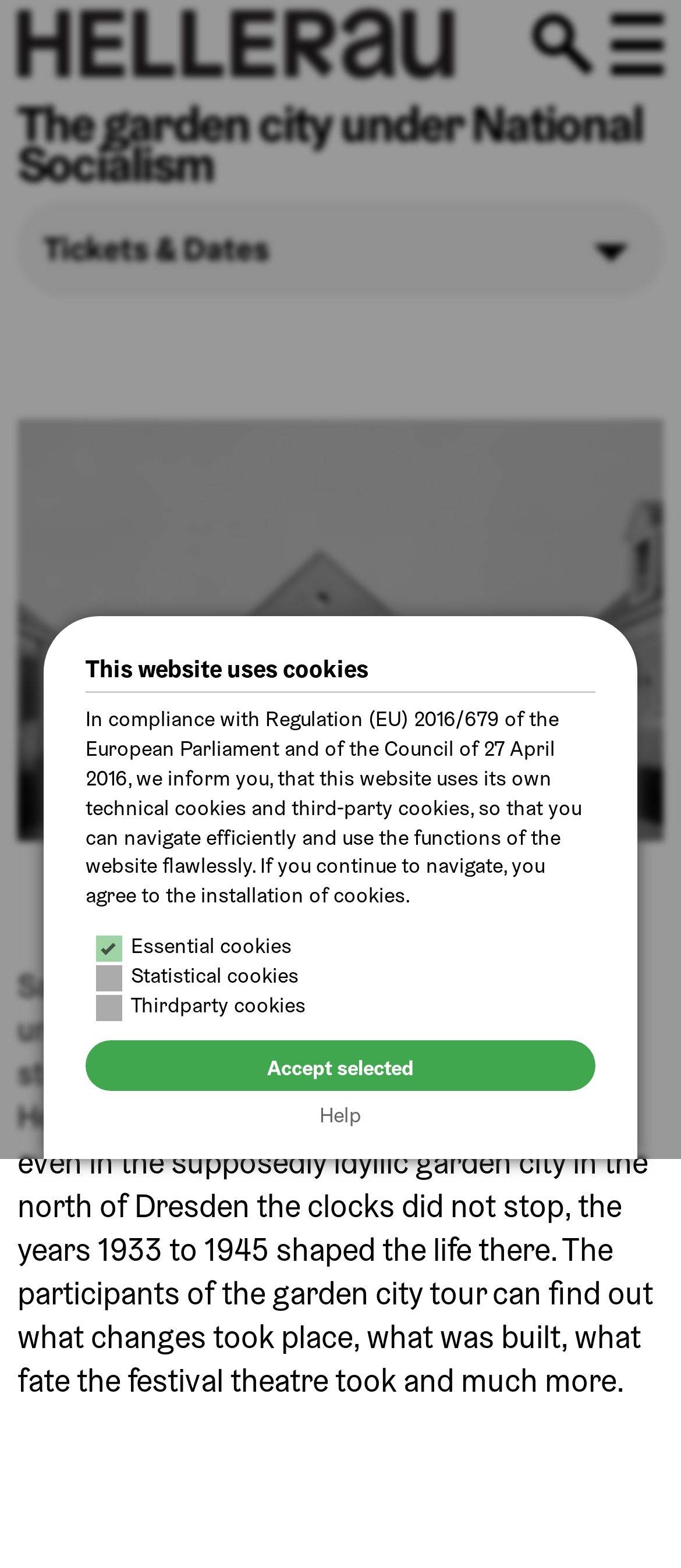What is the topic of the article?
Please respond to the question thoroughly and include all relevant details.

The topic of the article can be determined by reading the heading 'The garden city under National Socialism' and the static text 'Saxony under National Socialism, Dresden under National Socialism: ...' which provides an introduction to the article.